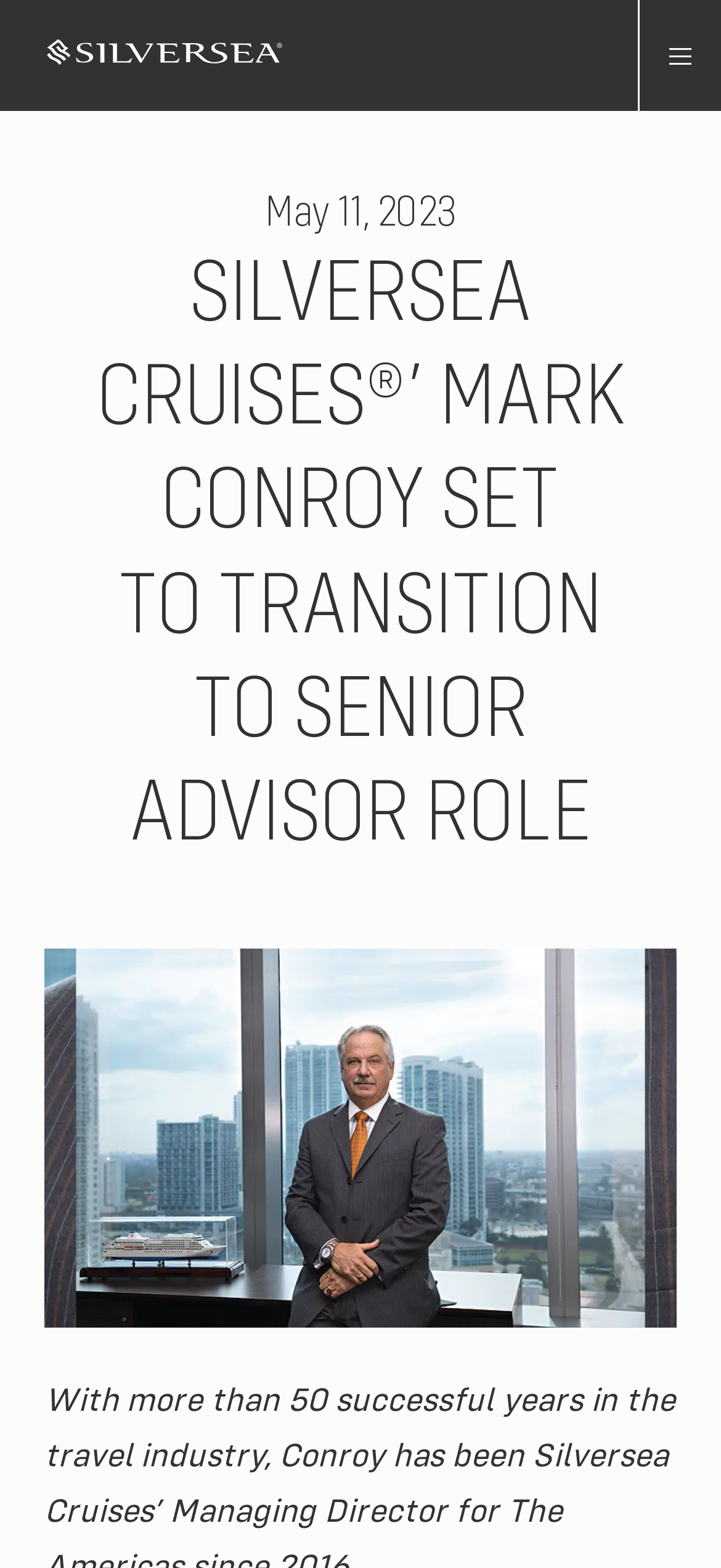Summarize the webpage comprehensively, mentioning all visible components.

The webpage is about Mark Conroy's transition from Managing Director, The Americas, to a Senior Advisor role supporting Silversea's Sales team. 

At the top left of the page, there is a link and an image, which are likely a logo or a banner. 

On the top right, there is a button to open a secondary menu. 

Below the top section, there is a heading indicating the date "May 11, 2023". 

Under the date, there is a main heading that summarizes the content of the webpage, stating "SILVERSEA CRUISES’ MARK CONROY SET TO TRANSITION TO SENIOR ADVISOR ROLE". 

Further down, there is a large image that takes up most of the width of the page. 

At the very top left corner of the page, there is a small, non-descriptive element, but its purpose is not clear.